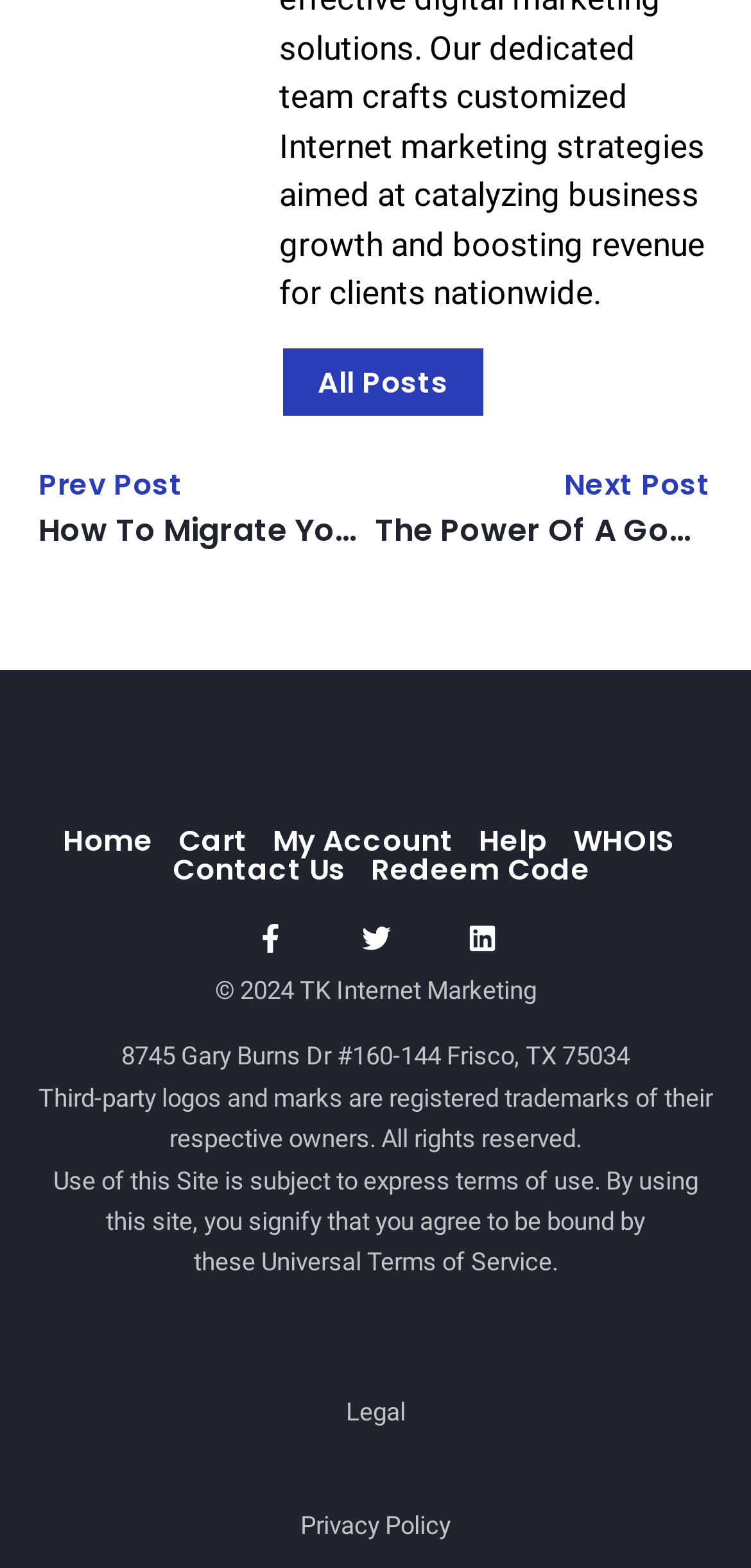Given the description of a UI element: "Universal Terms of Service", identify the bounding box coordinates of the matching element in the webpage screenshot.

[0.347, 0.796, 0.735, 0.814]